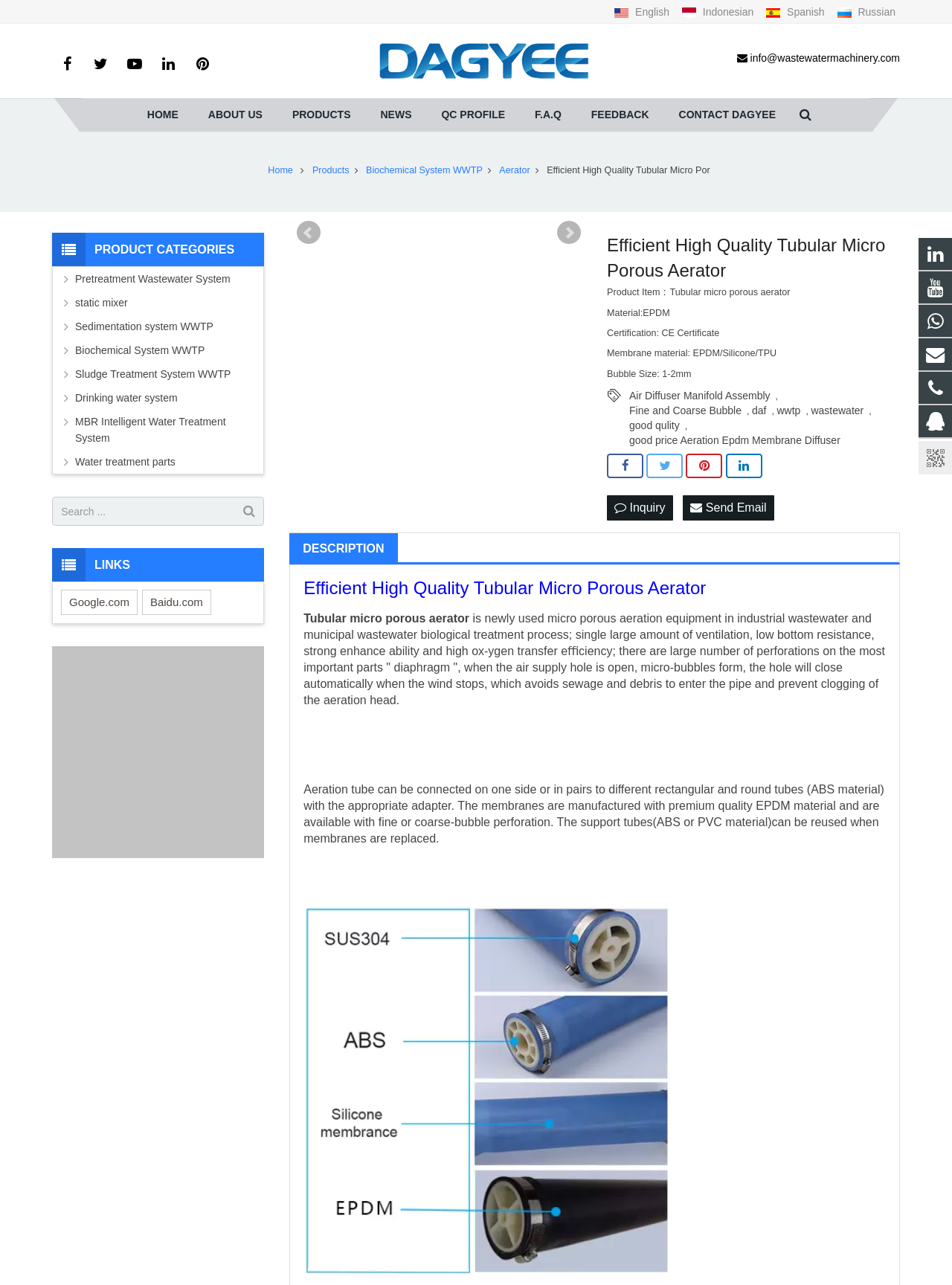Review the image closely and give a comprehensive answer to the question: What is the size of the bubble produced by the aerator?

According to the product description, the bubble size produced by the aerator is 1-2mm, which is a fine bubble size suitable for industrial wastewater and municipal wastewater biological treatment processes.